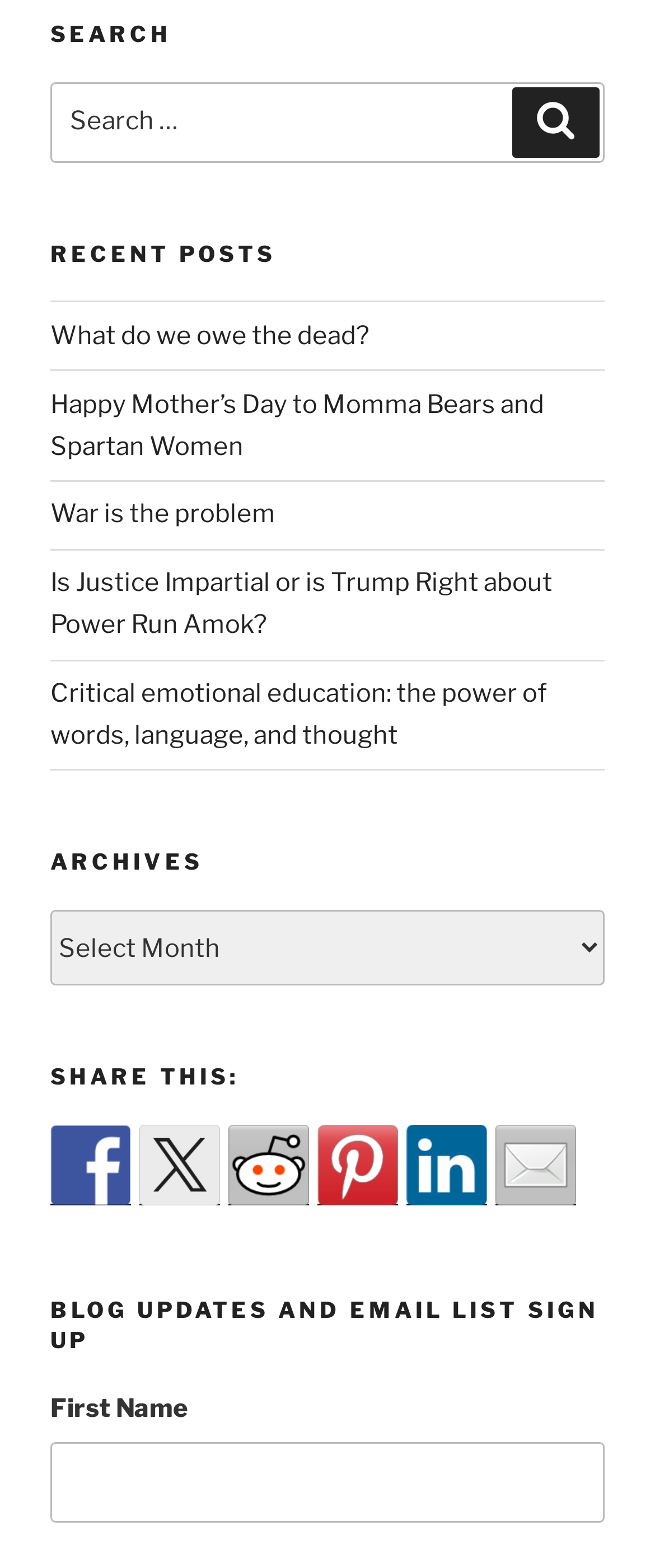What is the first recent post?
Please provide a detailed and comprehensive answer to the question.

I found the recent posts section on the webpage, which is headed by 'RECENT POSTS'. The first link in this section is 'What do we owe the dead?', so I concluded that it is the first recent post.